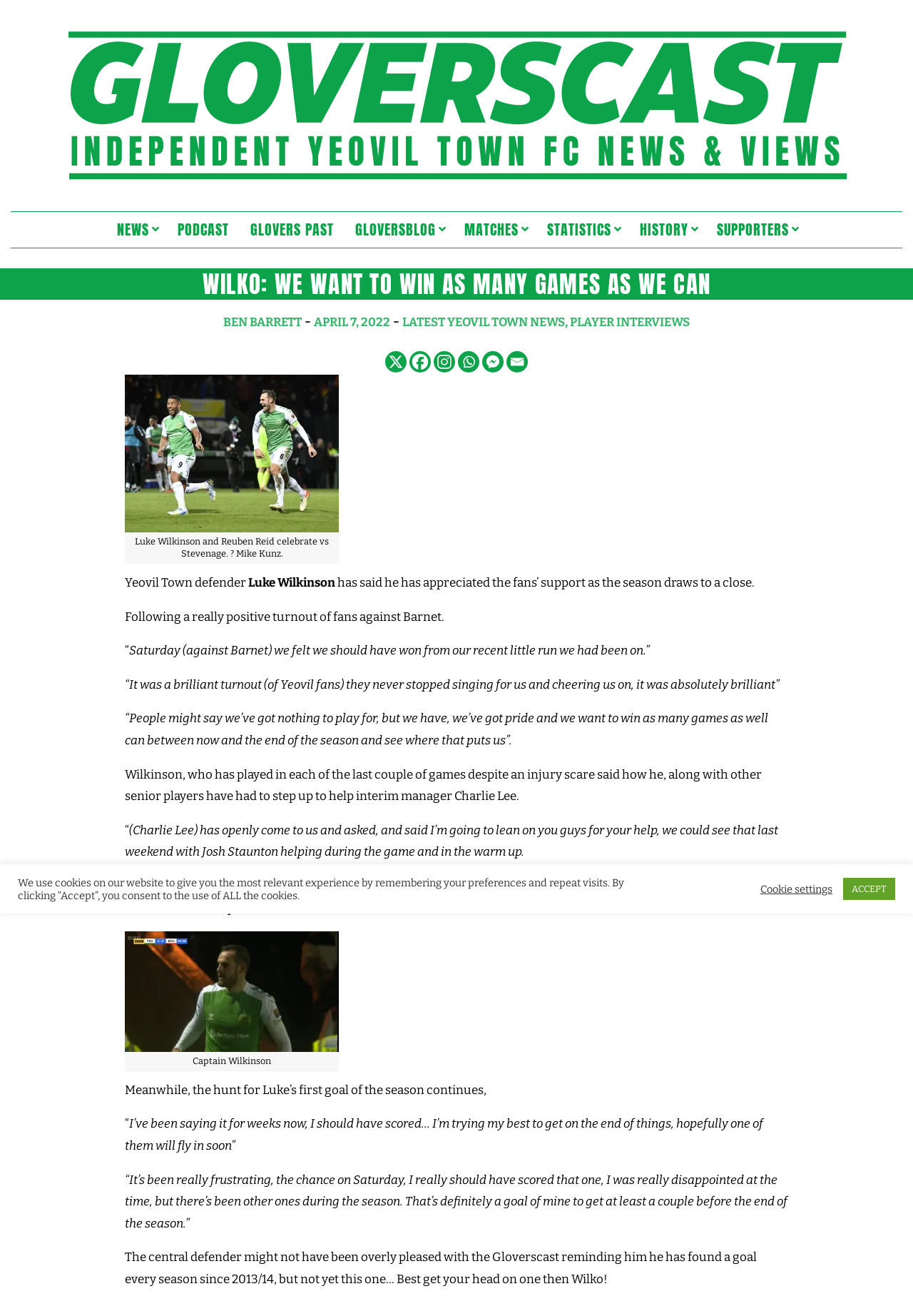What is the position of Luke Wilkinson?
Please ensure your answer is as detailed and informative as possible.

The article mentions 'The central defender might not have been overly pleased with the Gloverscast reminding him he has found a goal every season since 2013/14, but not yet this one…' which indicates that Luke Wilkinson is a central defender.